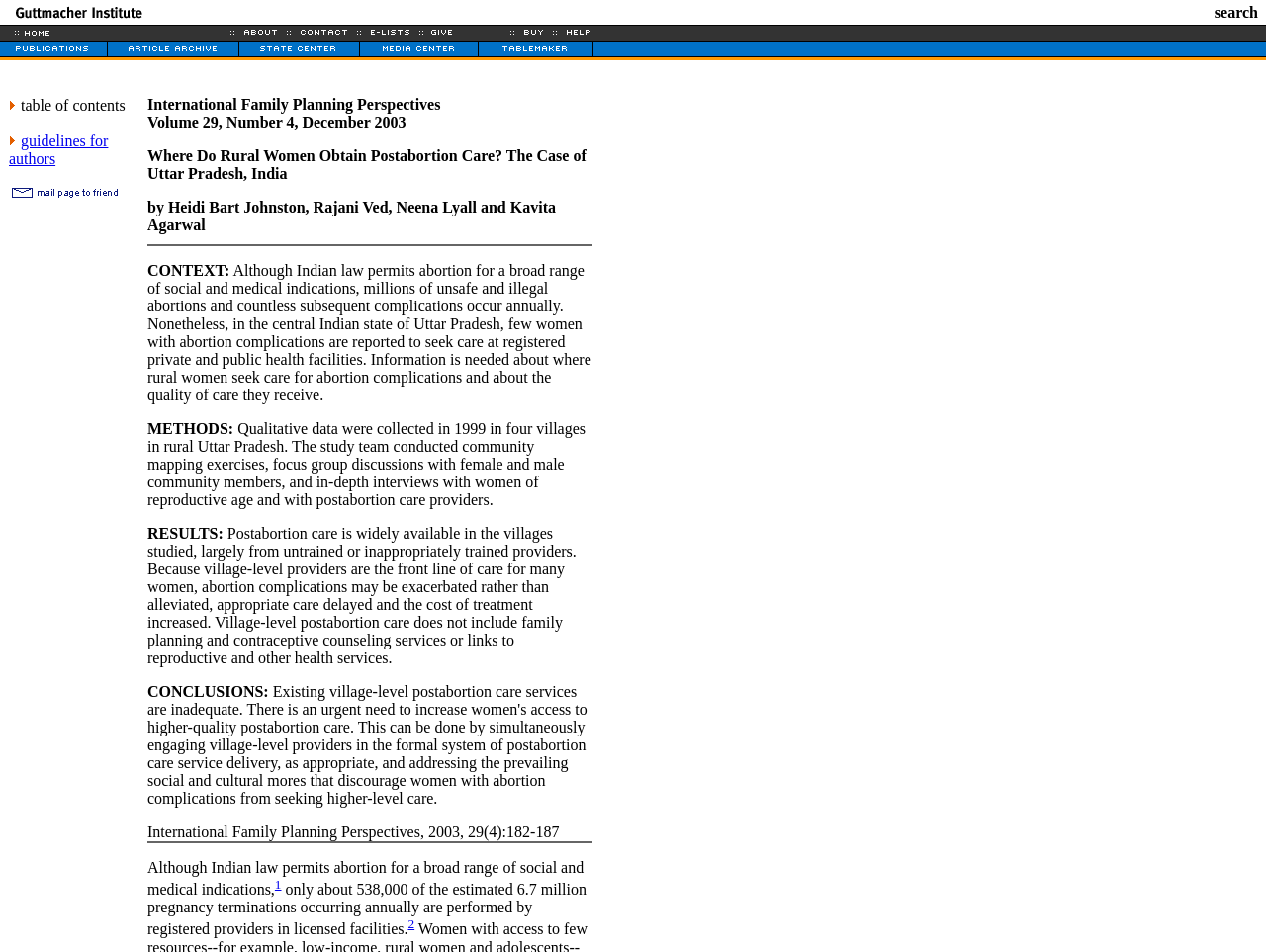What is the name of the organization on the top left?
Using the visual information from the image, give a one-word or short-phrase answer.

The Alan Guttmacher Institute